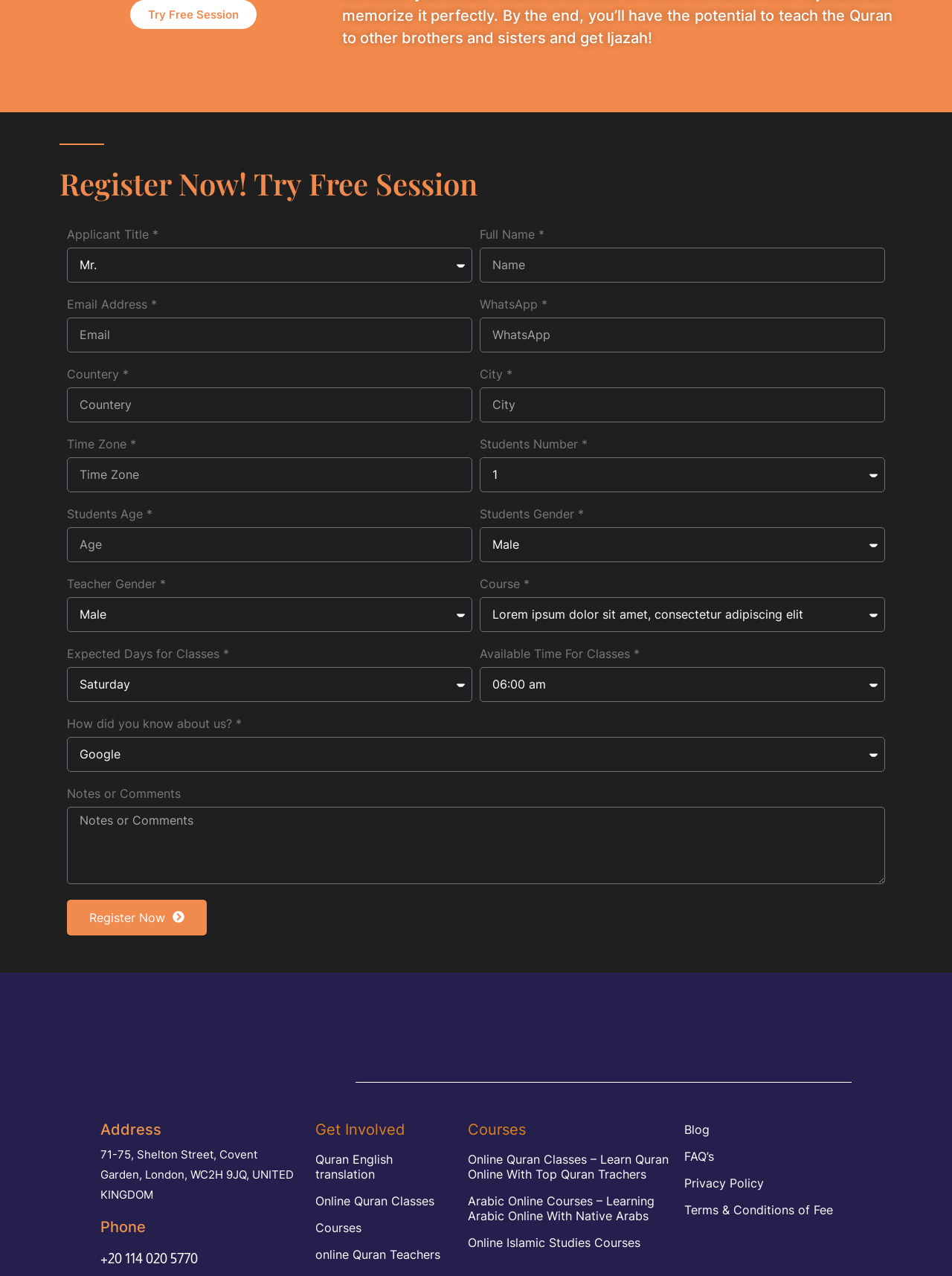Given the element description Privacy Policy, identify the bounding box coordinates for the UI element on the webpage screenshot. The format should be (top-left x, top-left y, bottom-right x, bottom-right y), with values between 0 and 1.

[0.719, 0.921, 0.894, 0.933]